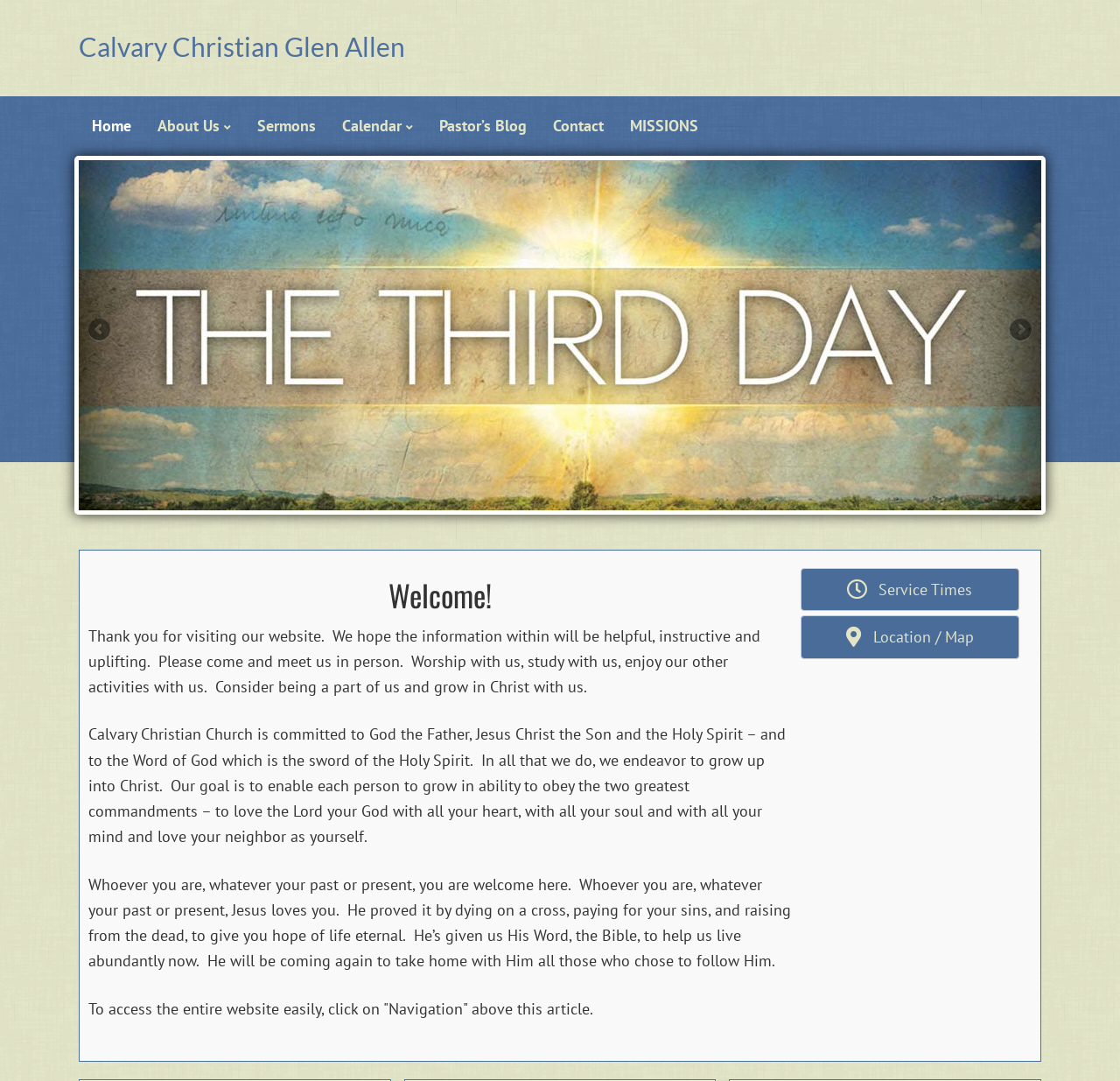Please identify the bounding box coordinates of the area that needs to be clicked to follow this instruction: "Read the 'Pastor’s Blog'".

[0.38, 0.089, 0.482, 0.144]